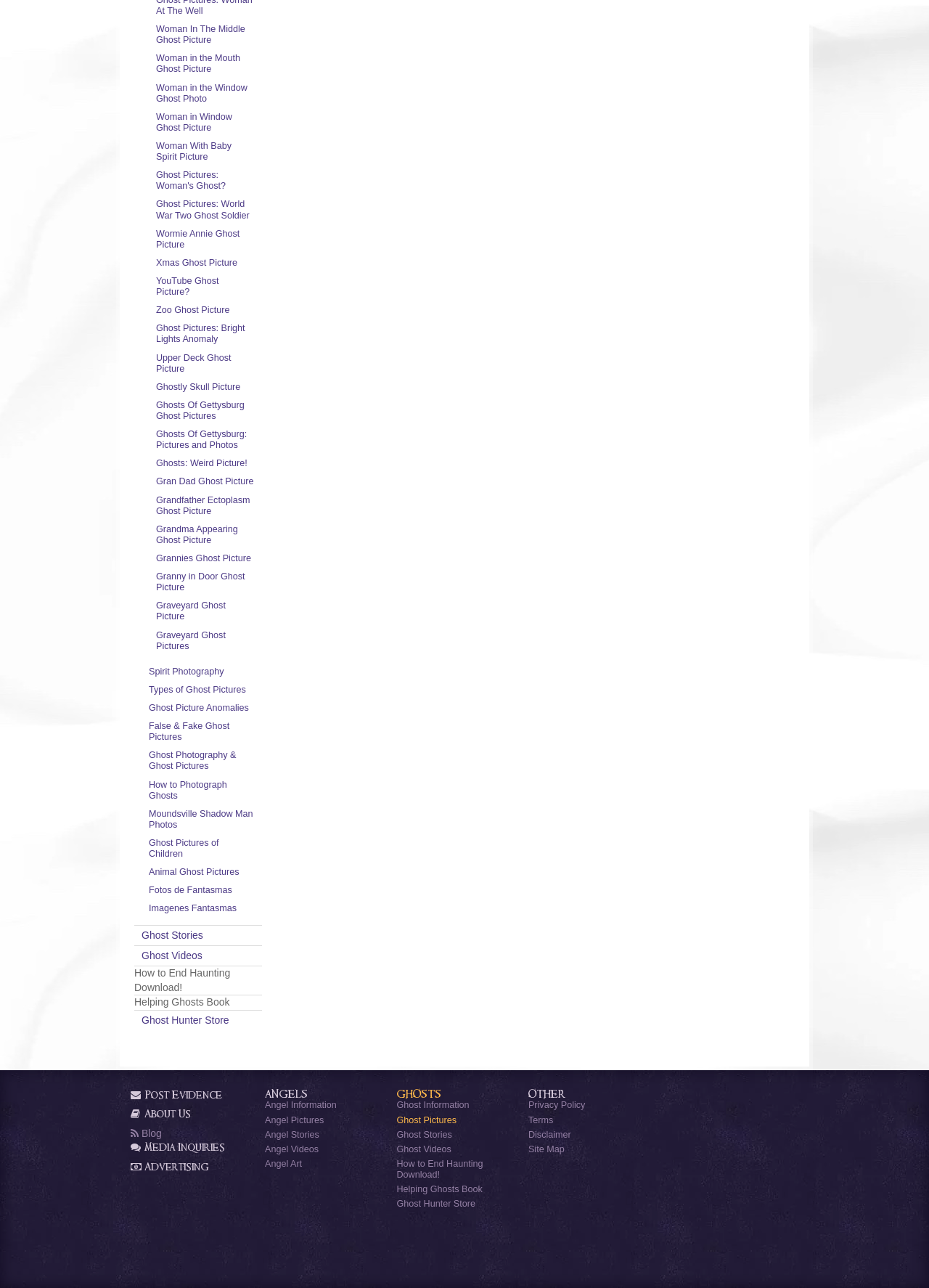Identify the bounding box coordinates of the clickable section necessary to follow the following instruction: "View 'Ghost Stories'". The coordinates should be presented as four float numbers from 0 to 1, i.e., [left, top, right, bottom].

[0.145, 0.719, 0.282, 0.734]